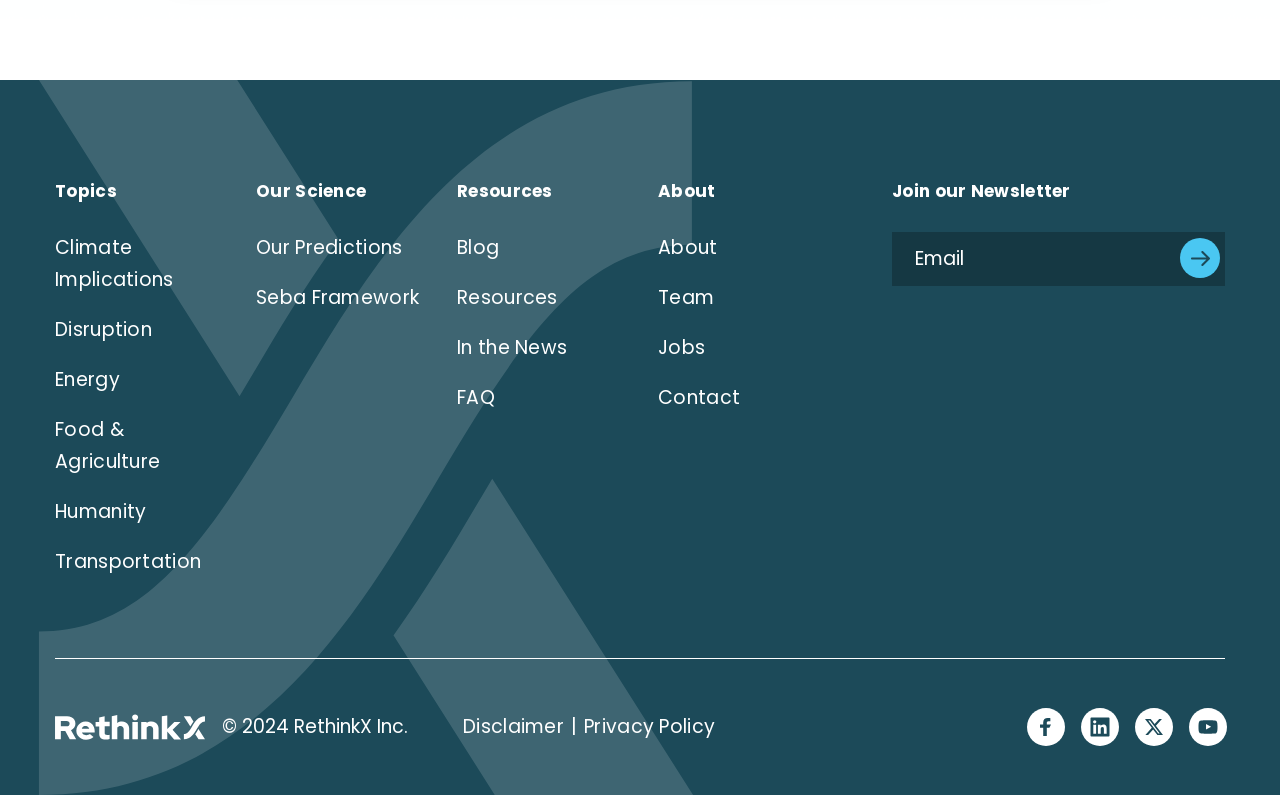How many social media links are at the bottom of the page?
Respond to the question with a well-detailed and thorough answer.

I can see four social media links at the bottom of the page: 'facebook', 'linkedin', 'twitterx', and 'youtube'. Each of these links has an associated image.